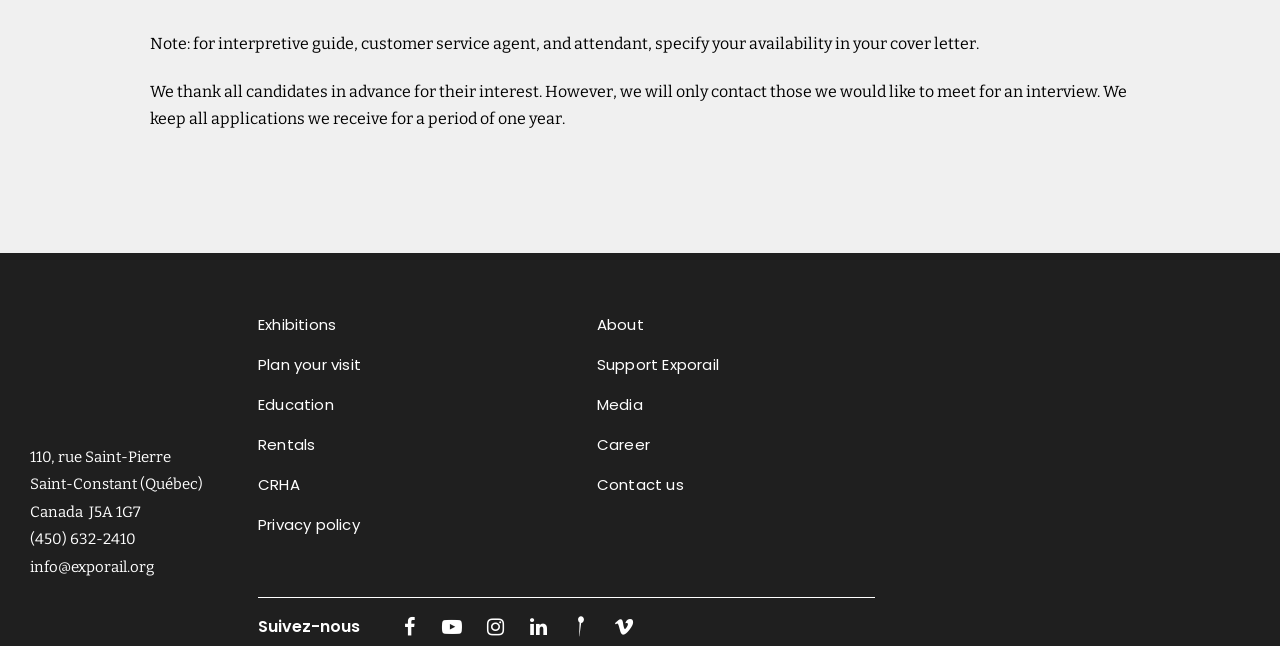Provide the bounding box coordinates of the HTML element this sentence describes: "Plan your visit". The bounding box coordinates consist of four float numbers between 0 and 1, i.e., [left, top, right, bottom].

[0.202, 0.543, 0.404, 0.605]